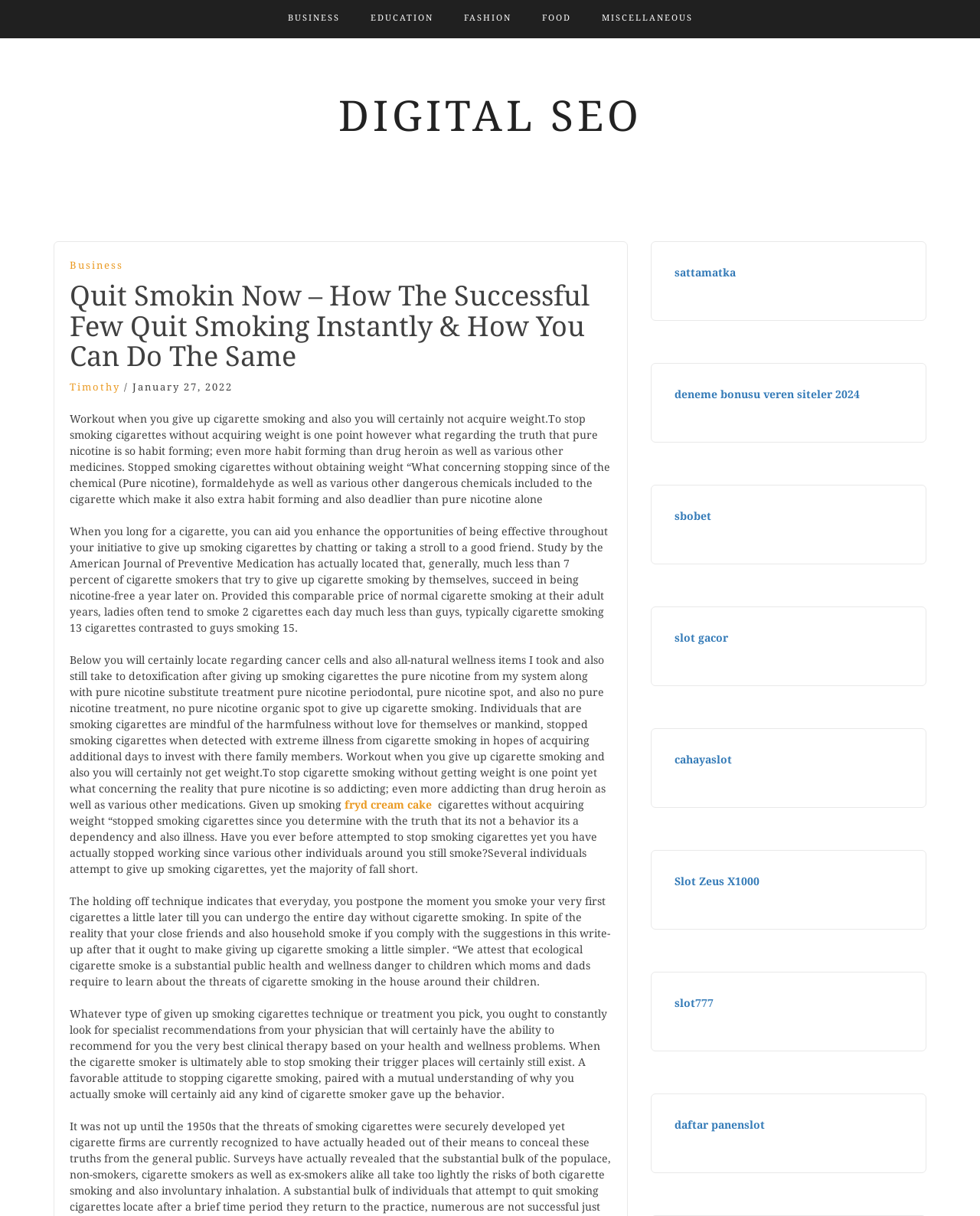Find the bounding box coordinates for the area that should be clicked to accomplish the instruction: "Click on fryd cream cake".

[0.352, 0.657, 0.441, 0.667]